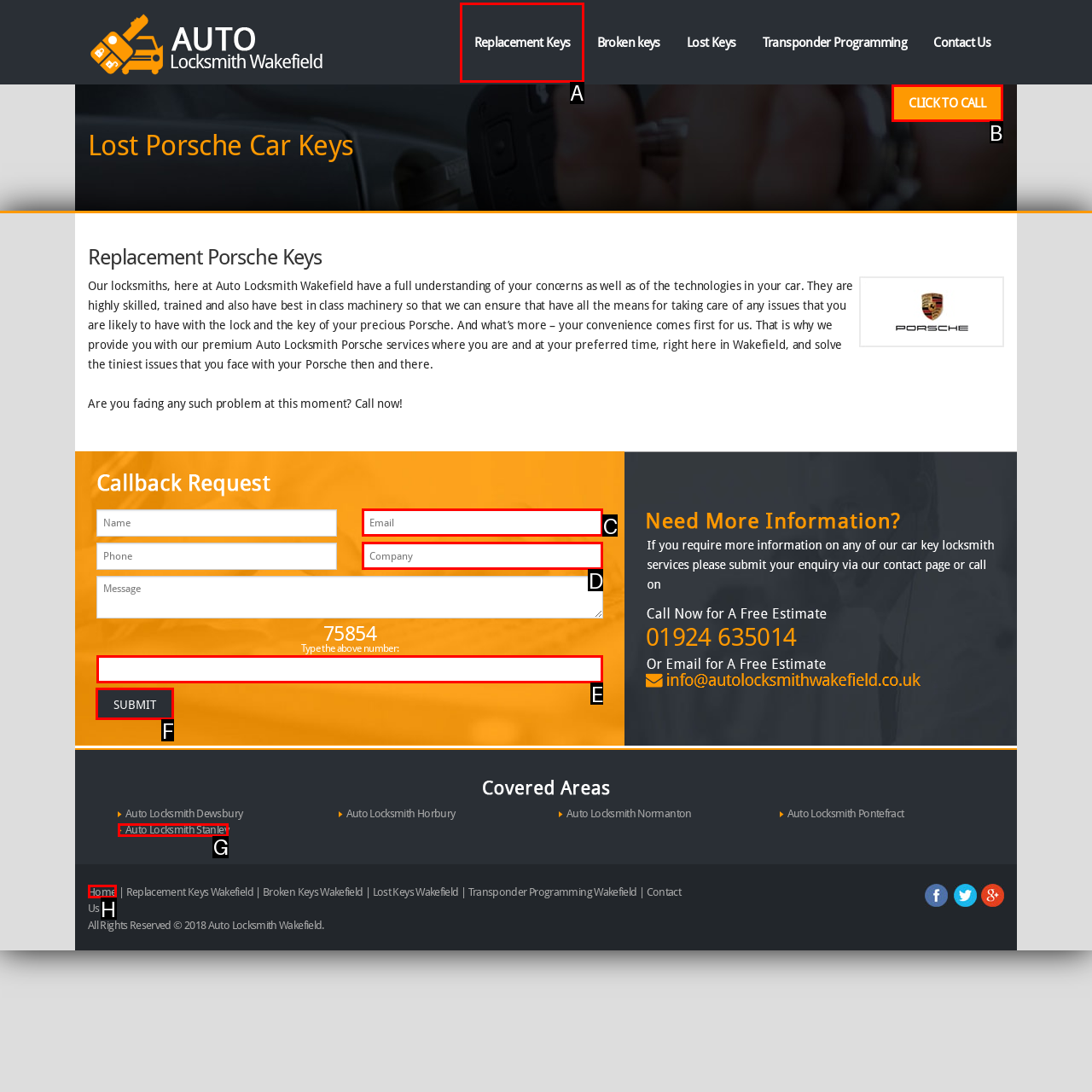From the given options, tell me which letter should be clicked to complete this task: Click on the 'SUBMIT' button
Answer with the letter only.

F